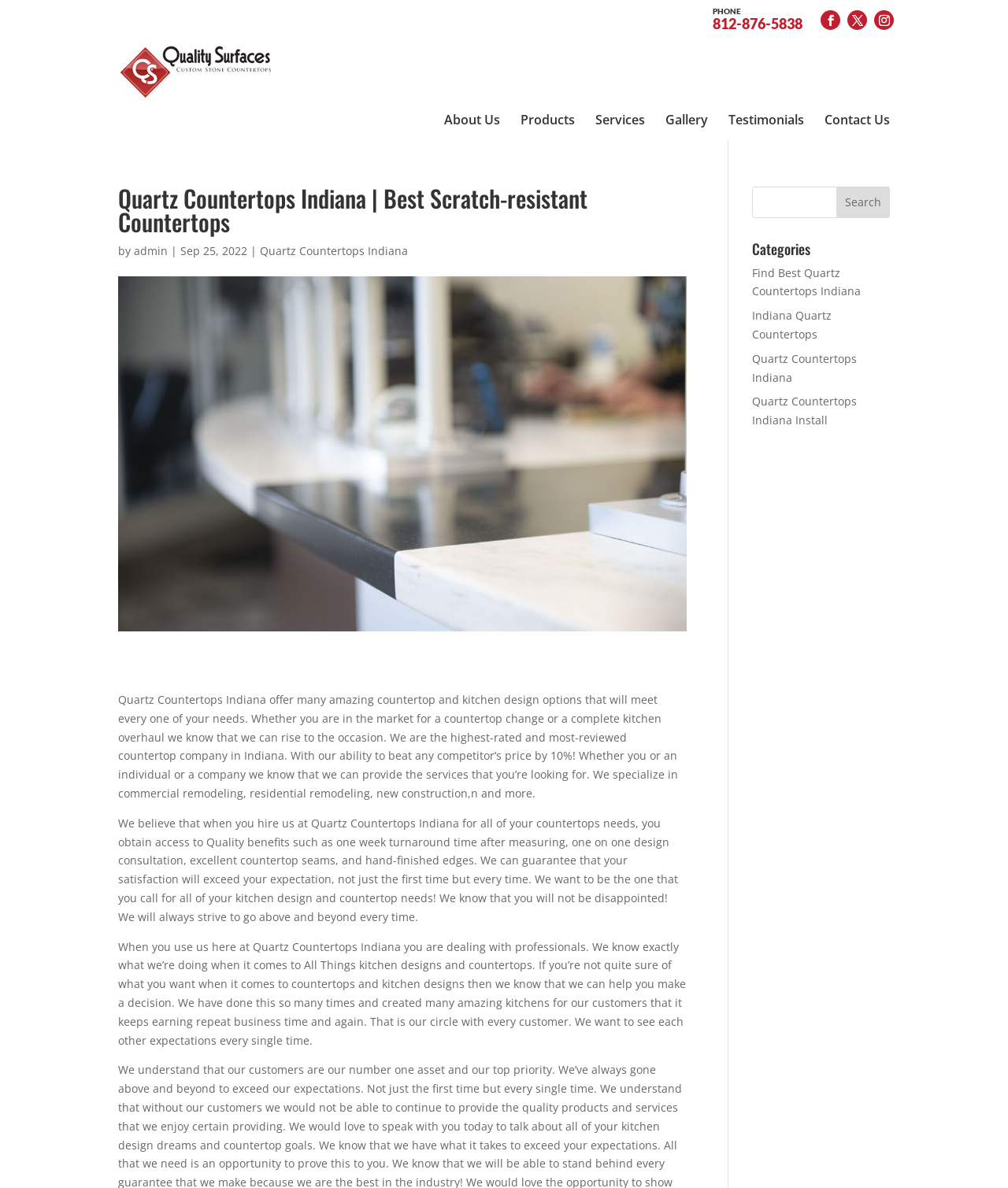Please find the bounding box for the UI element described by: "parent_node: PHONE".

[0.117, 0.013, 0.309, 0.064]